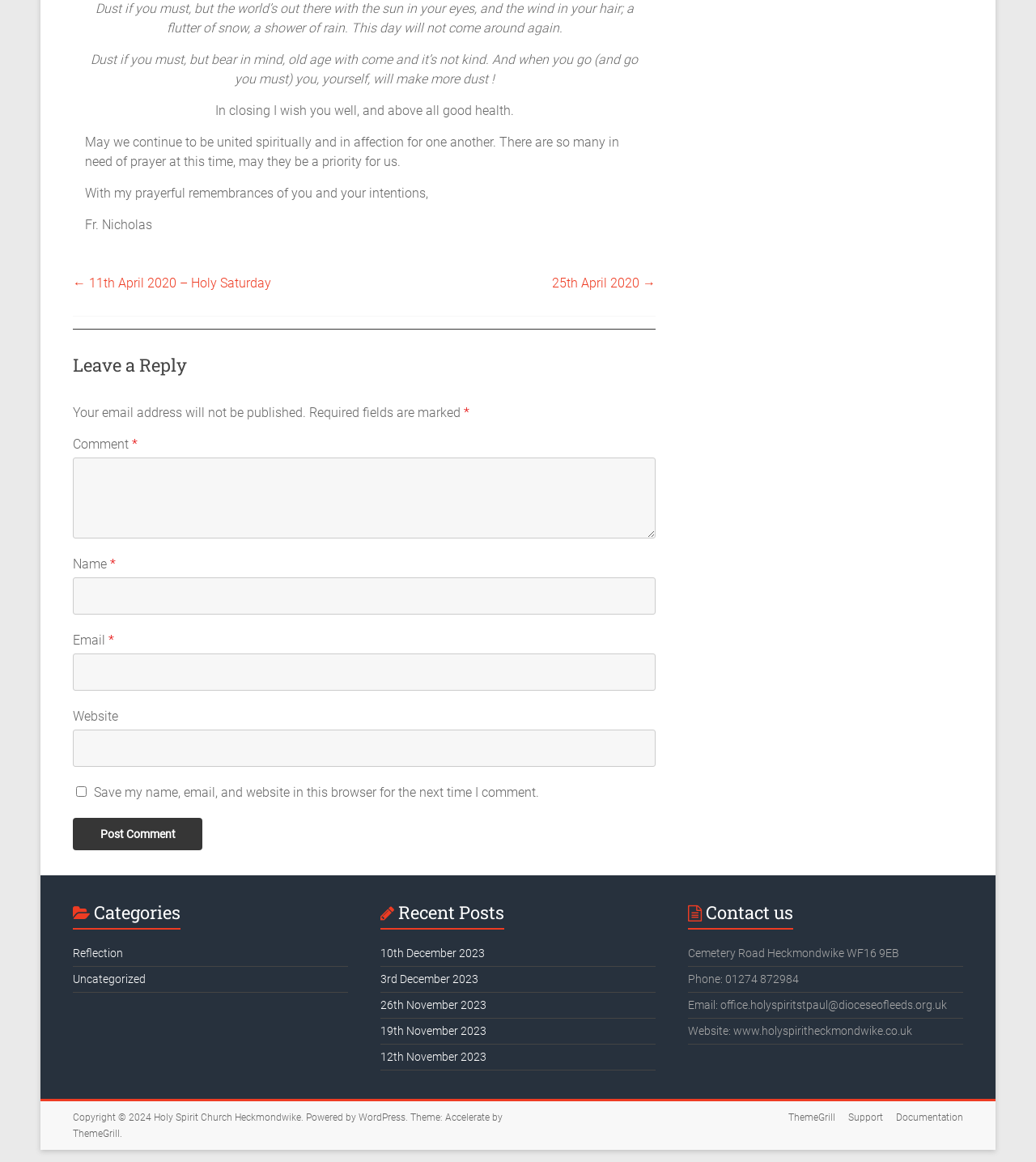What are the categories of posts on this webpage?
Please give a detailed and elaborate answer to the question based on the image.

The categories of posts on this webpage are listed in the sidebar, which includes Reflection and Uncategorized, indicating that these are the categories of posts available on this webpage.